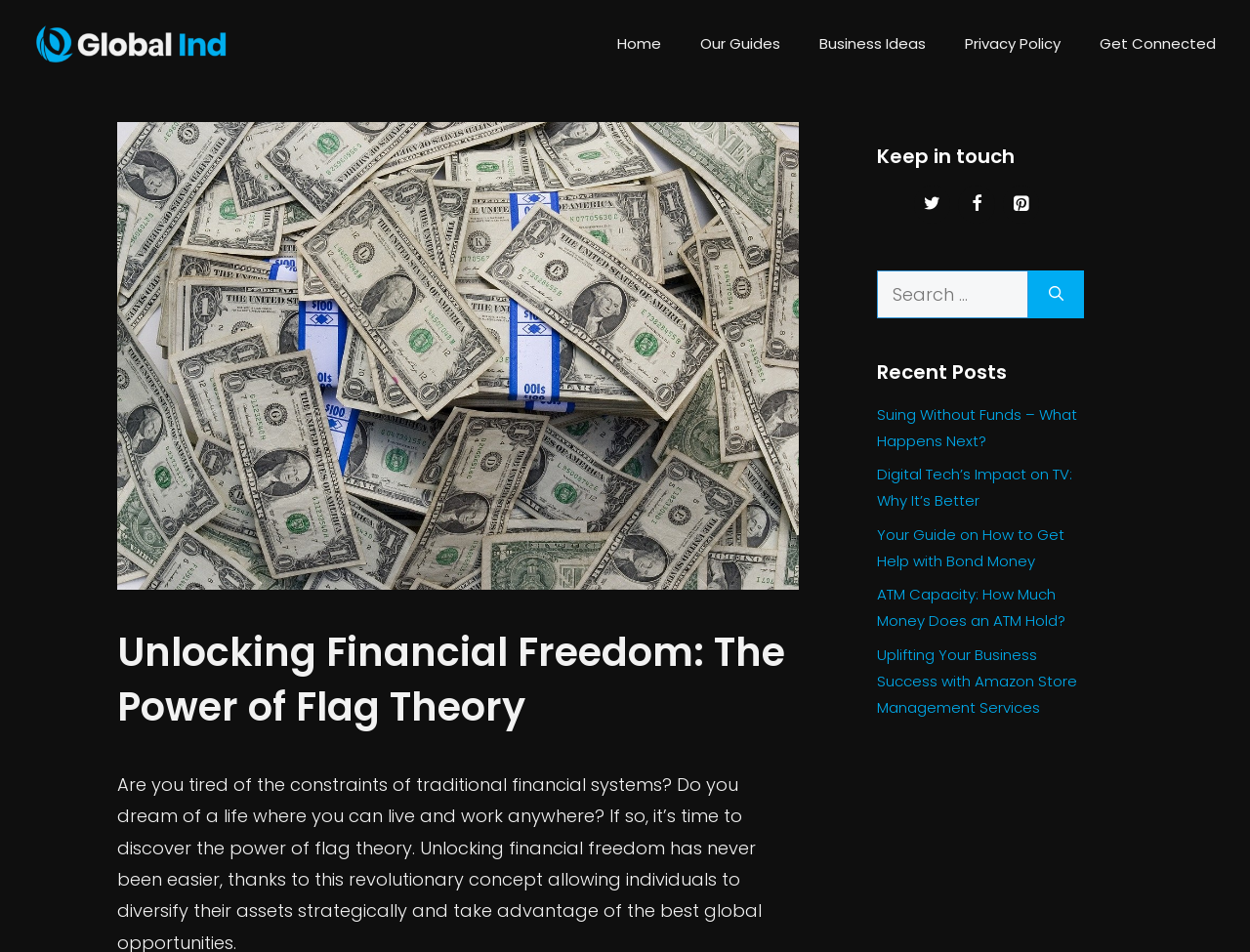With reference to the image, please provide a detailed answer to the following question: How many recent posts are listed?

I counted the number of recent posts by looking at the complementary element with the heading 'Recent Posts', which lists 5 links to recent articles.